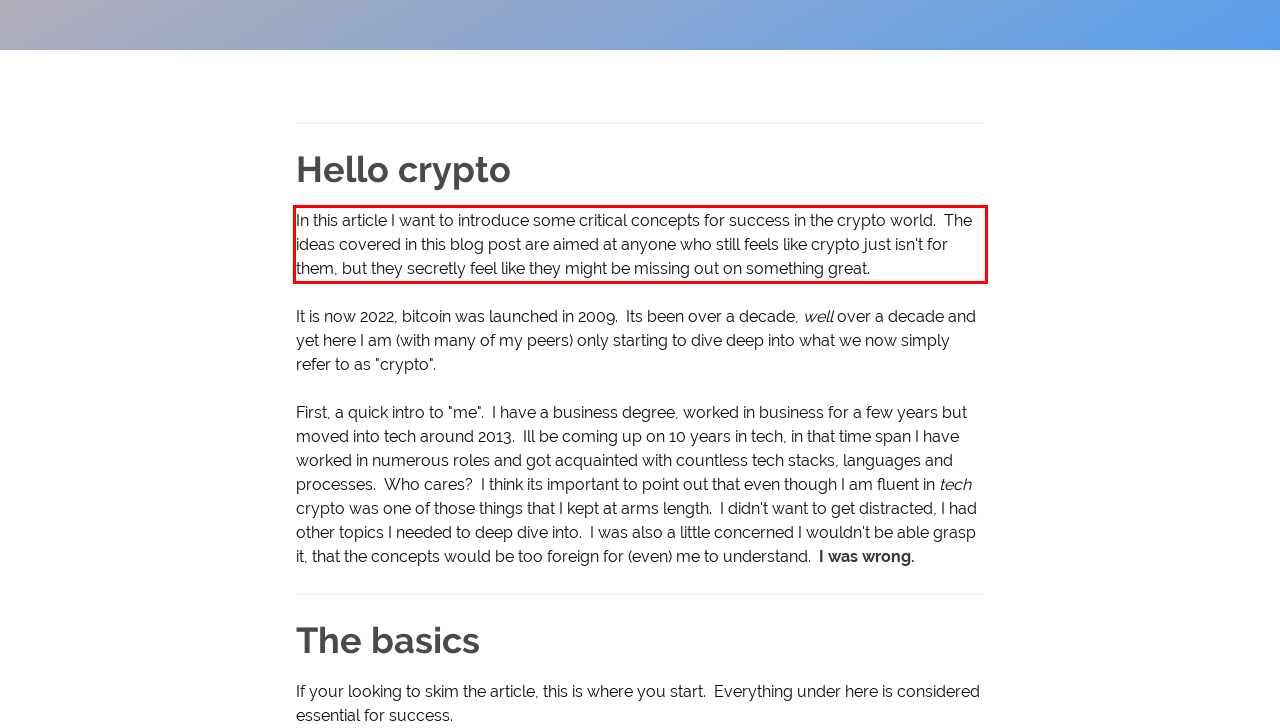Using the provided webpage screenshot, identify and read the text within the red rectangle bounding box.

In this article I want to introduce some critical concepts for success in the crypto world. The ideas covered in this blog post are aimed at anyone who still feels like crypto just isn't for them, but they secretly feel like they might be missing out on something great.